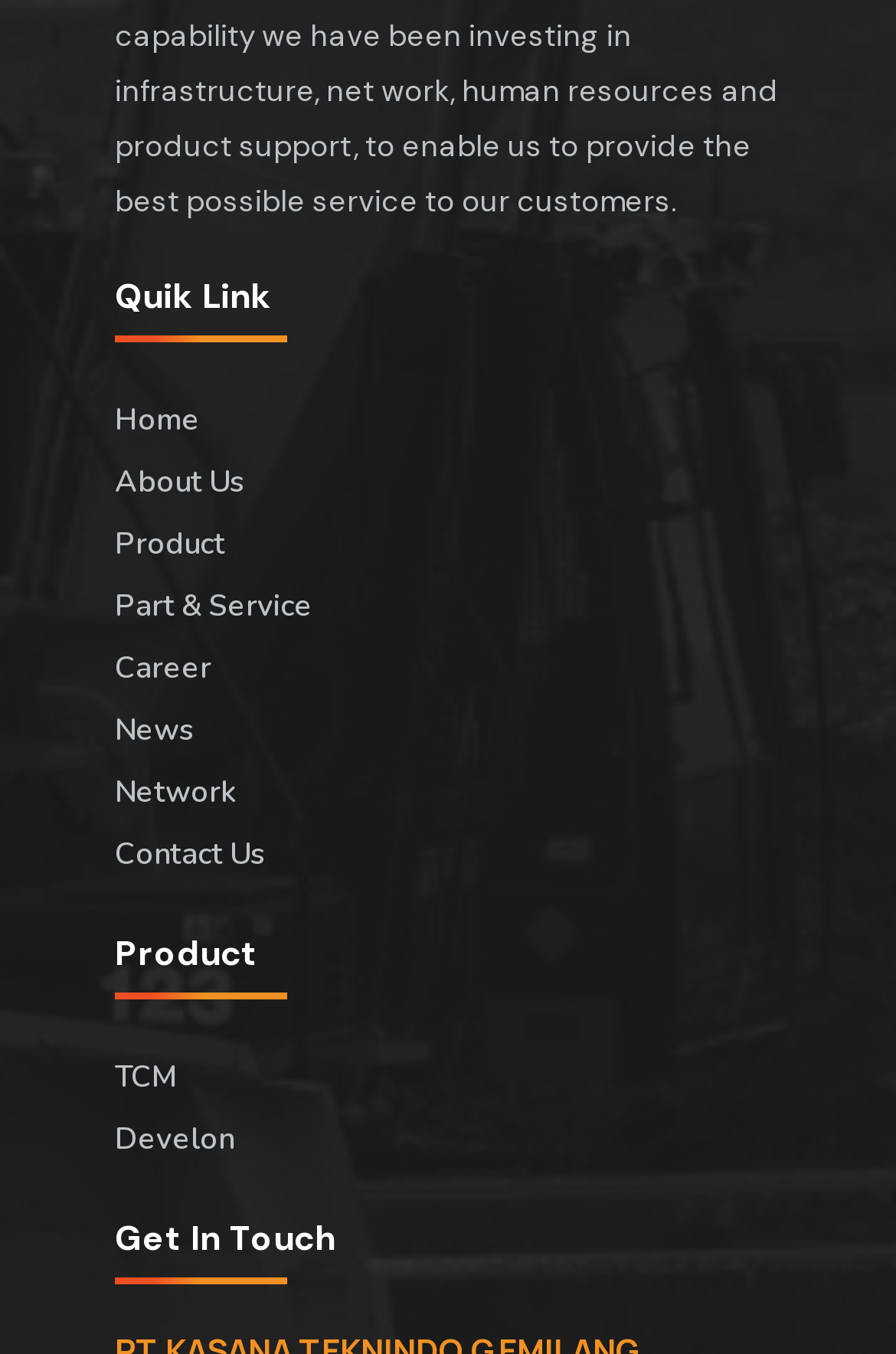Locate the bounding box coordinates of the area where you should click to accomplish the instruction: "Check Privacy Policy".

None